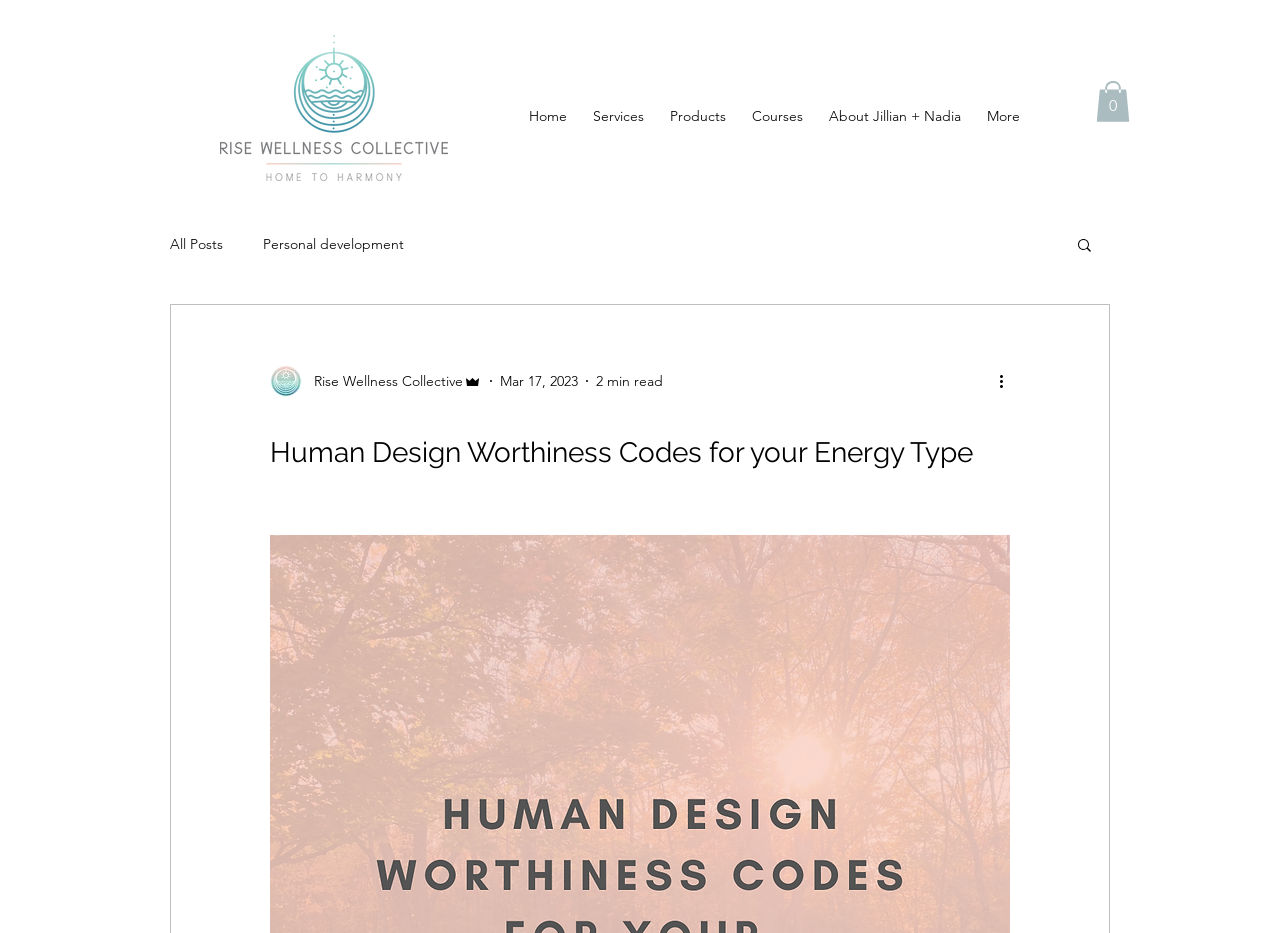Locate the bounding box coordinates of the clickable area to execute the instruction: "Click the Home link". Provide the coordinates as four float numbers between 0 and 1, represented as [left, top, right, bottom].

[0.403, 0.092, 0.453, 0.156]